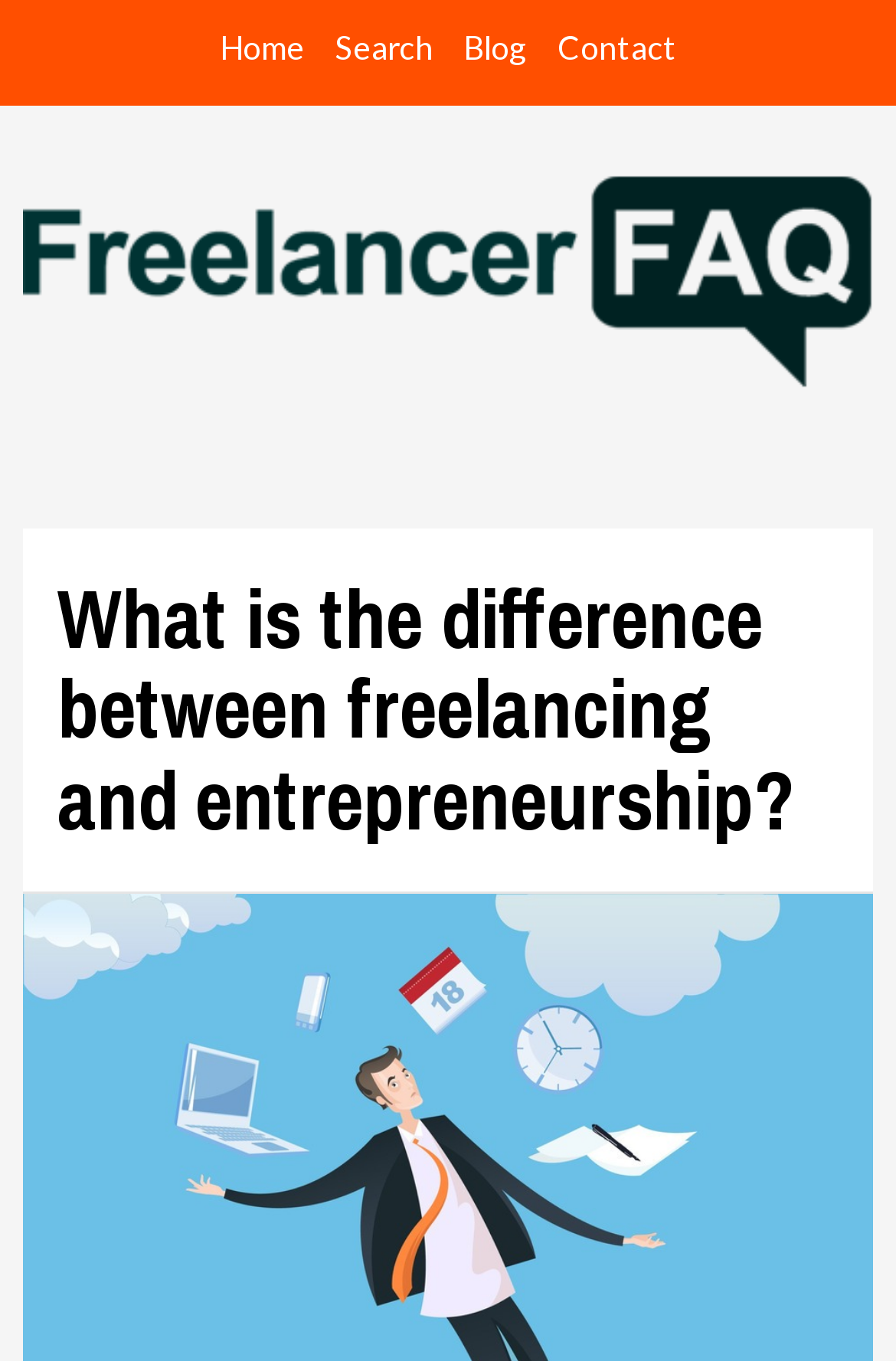How many links are there in the top menu?
Using the image, respond with a single word or phrase.

4